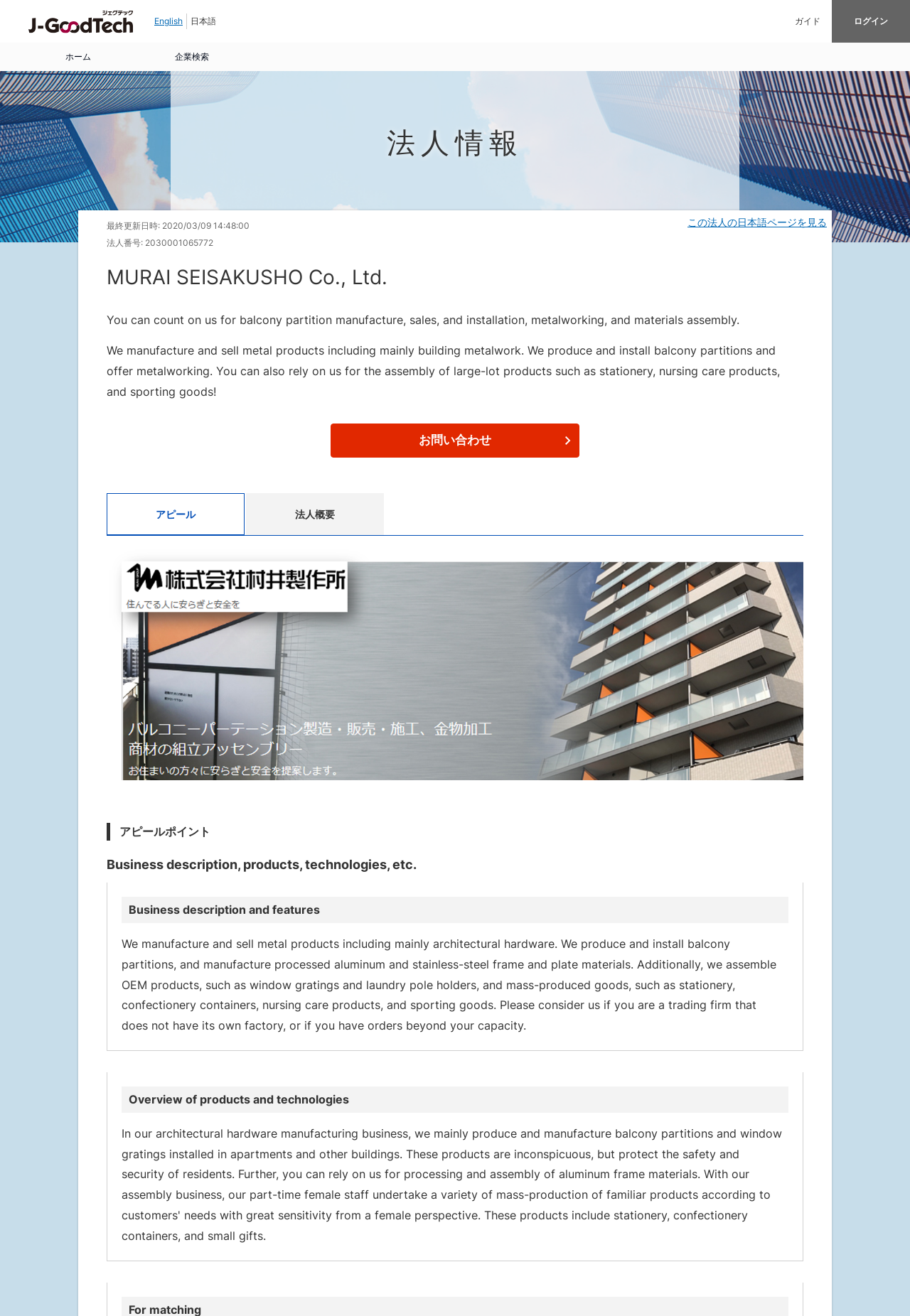Provide a brief response to the question using a single word or phrase: 
What is the company's corporate number?

2030001065772